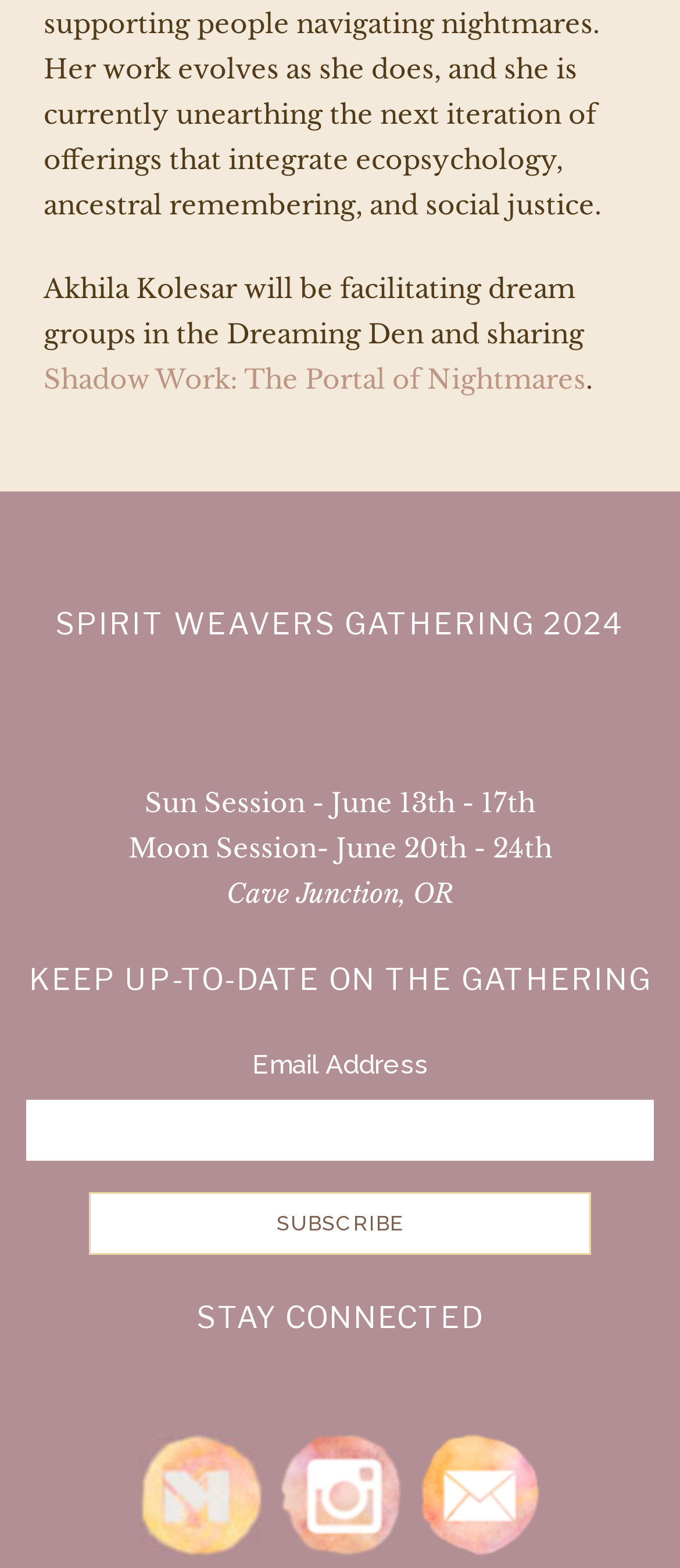Using the provided element description "parent_node: Email Address name="mc_mv_EMAIL"", determine the bounding box coordinates of the UI element.

[0.038, 0.699, 0.962, 0.738]